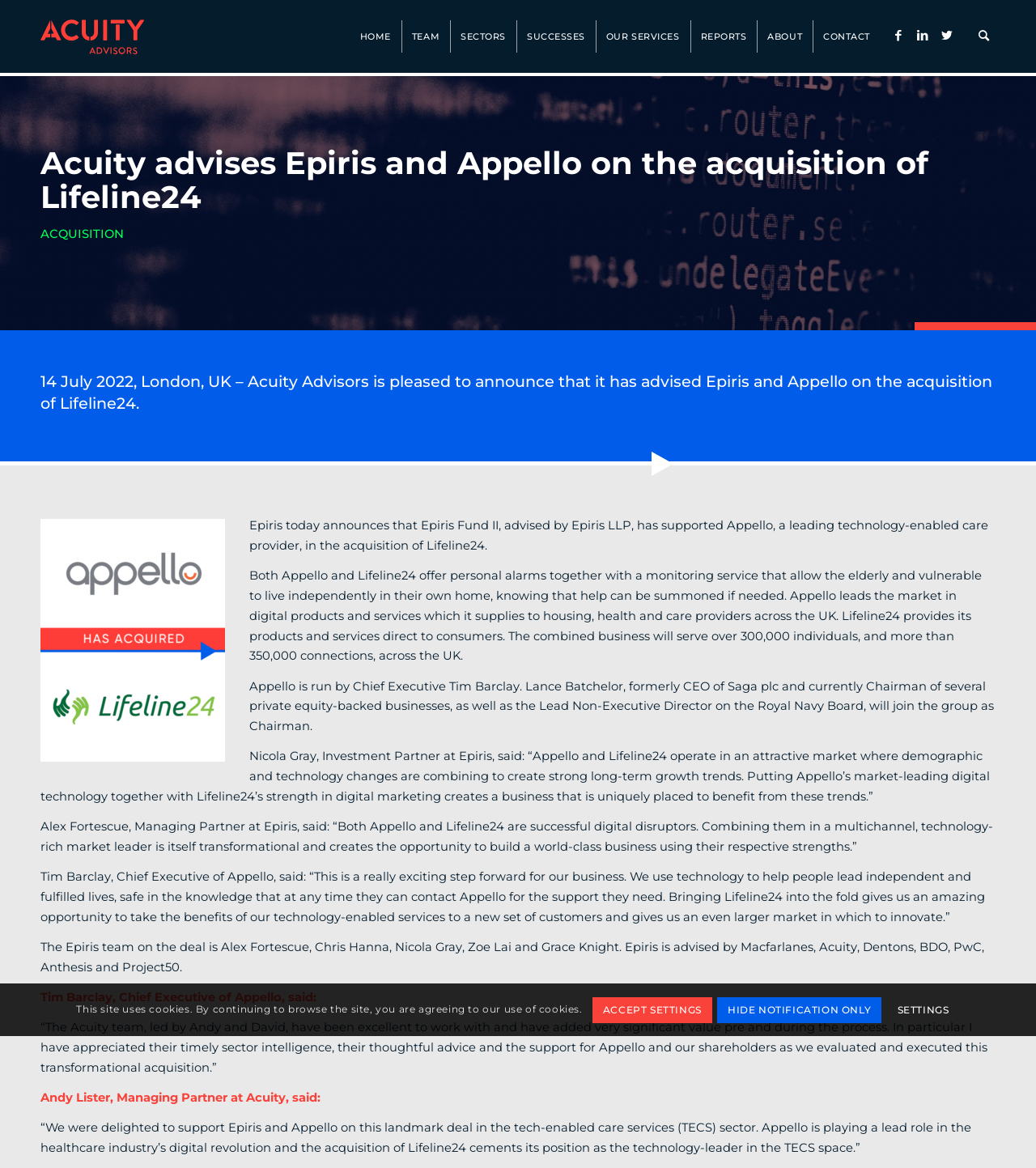Indicate the bounding box coordinates of the clickable region to achieve the following instruction: "Search for something."

[0.938, 0.02, 0.961, 0.041]